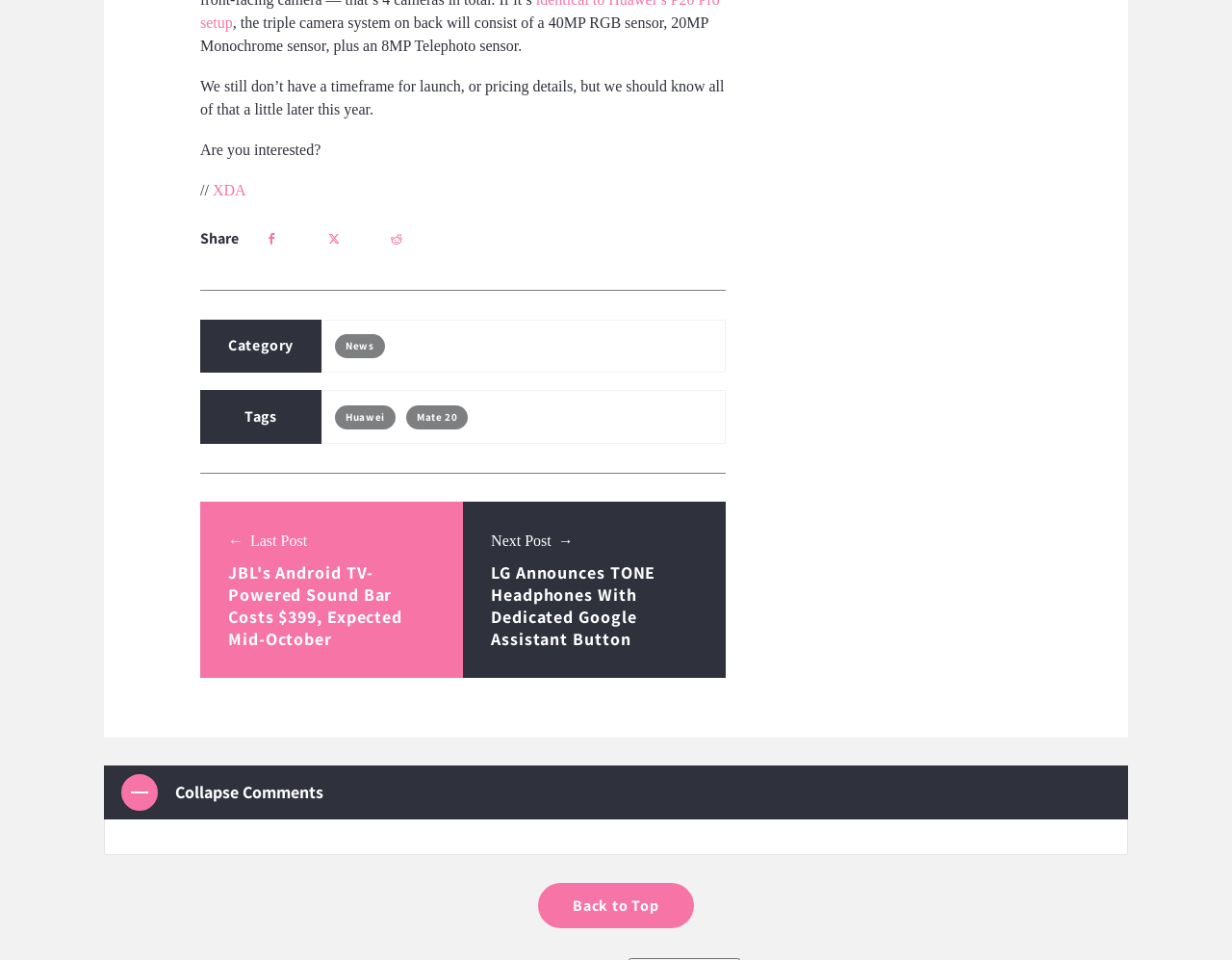Provide a one-word or one-phrase answer to the question:
What is the brand of the device mentioned?

Huawei